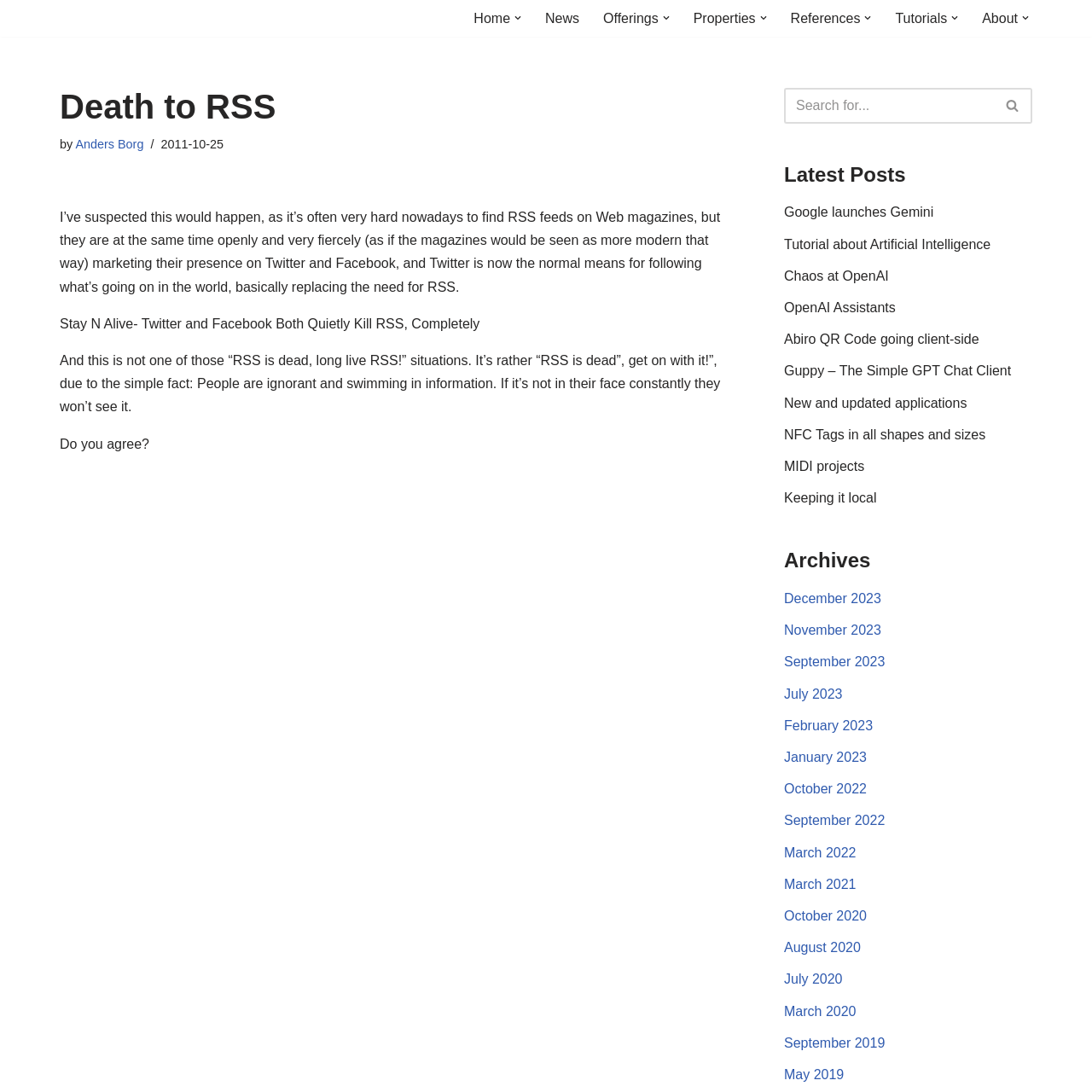Locate the bounding box coordinates of the clickable region necessary to complete the following instruction: "Click on the 'Home' link". Provide the coordinates in the format of four float numbers between 0 and 1, i.e., [left, top, right, bottom].

[0.434, 0.006, 0.467, 0.027]